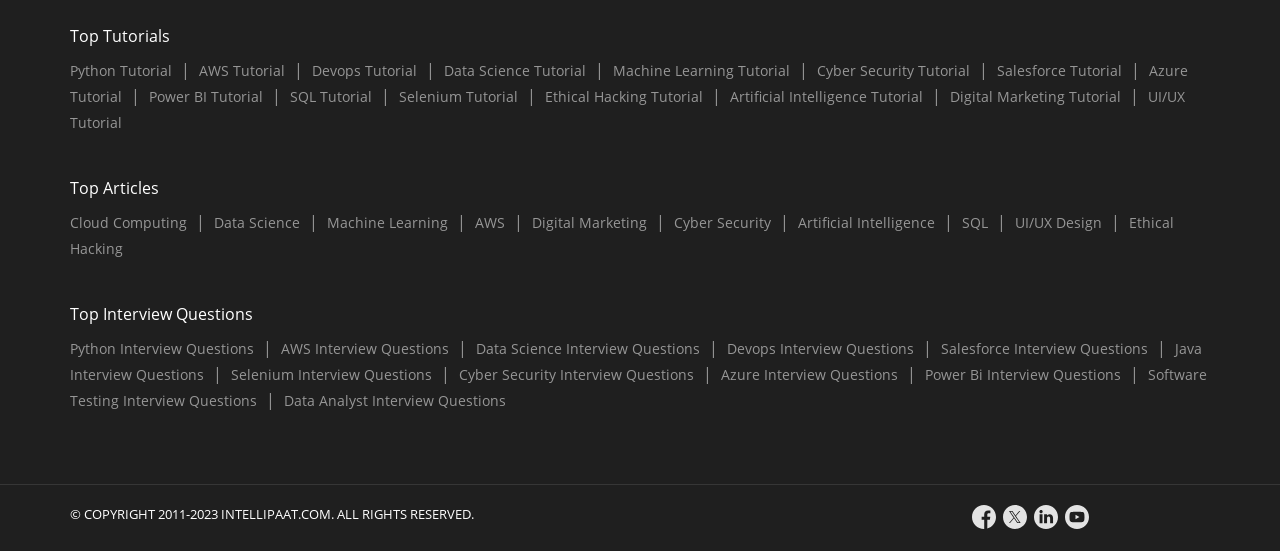Respond to the question below with a concise word or phrase:
What is the copyright year range mentioned at the bottom of the page?

2011-2023